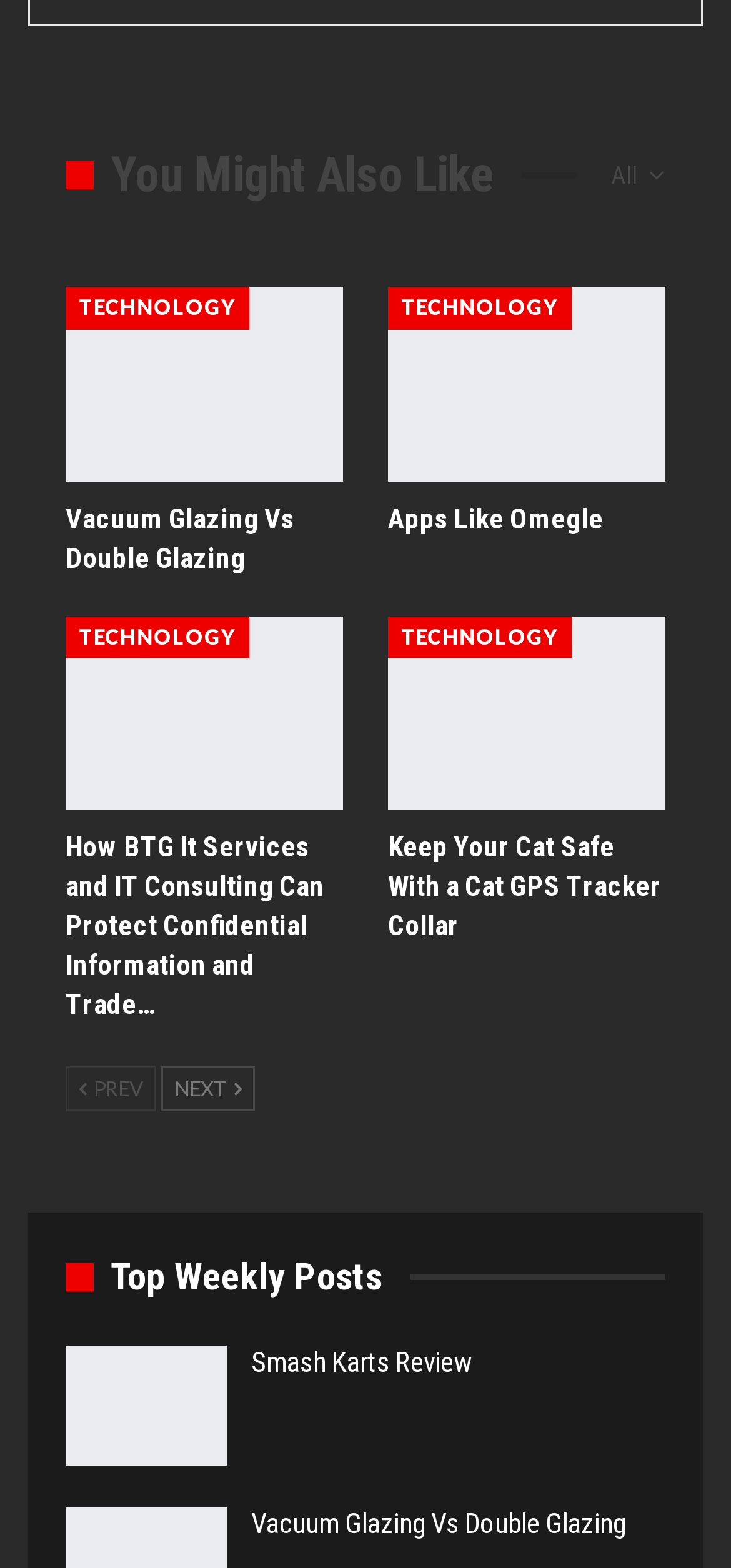Please find the bounding box coordinates of the element's region to be clicked to carry out this instruction: "View 'Top Weekly Posts'".

[0.151, 0.8, 0.523, 0.829]